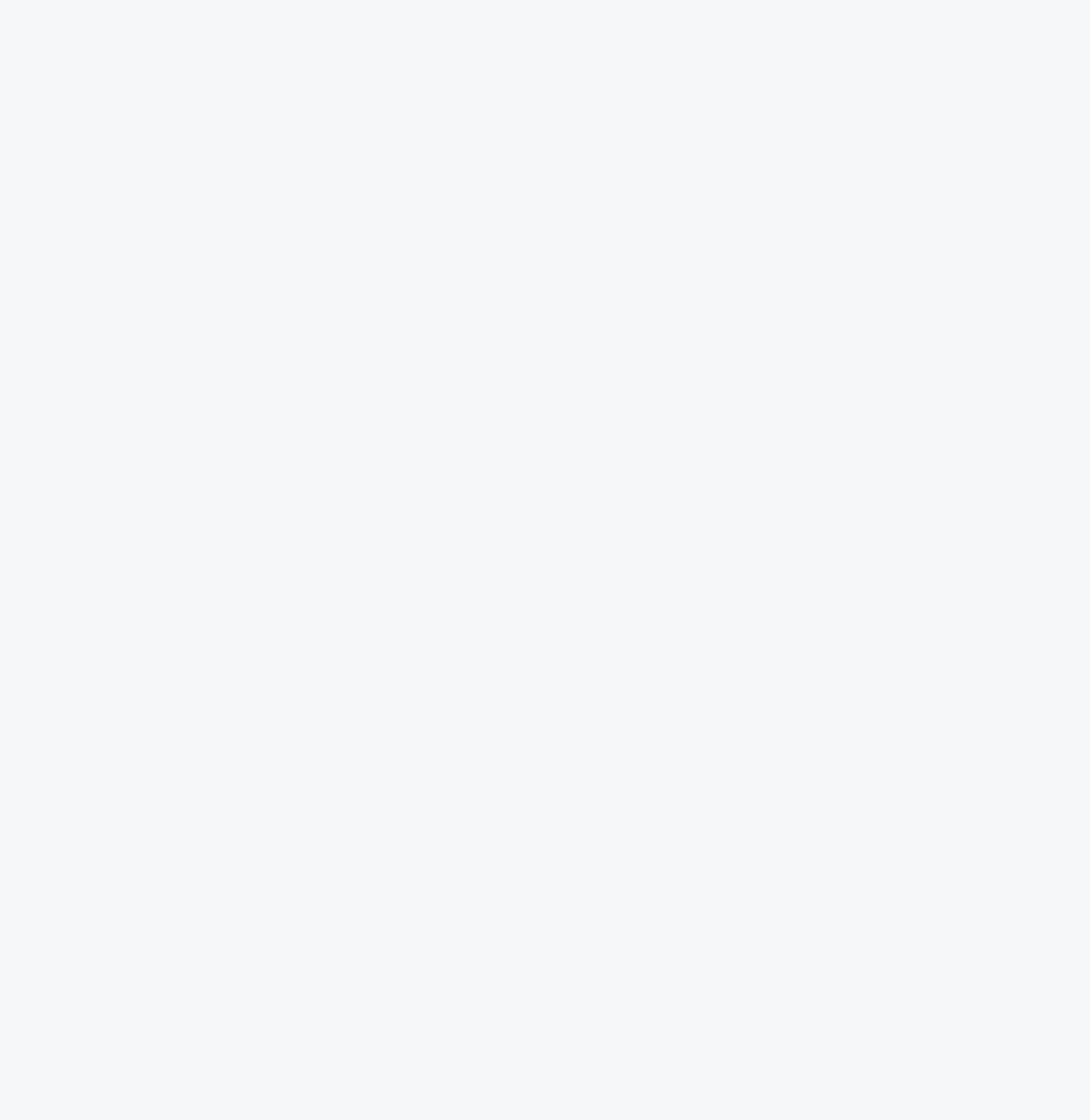Provide the bounding box coordinates of the HTML element described as: "Contact". The bounding box coordinates should be four float numbers between 0 and 1, i.e., [left, top, right, bottom].

[0.659, 0.701, 0.928, 0.718]